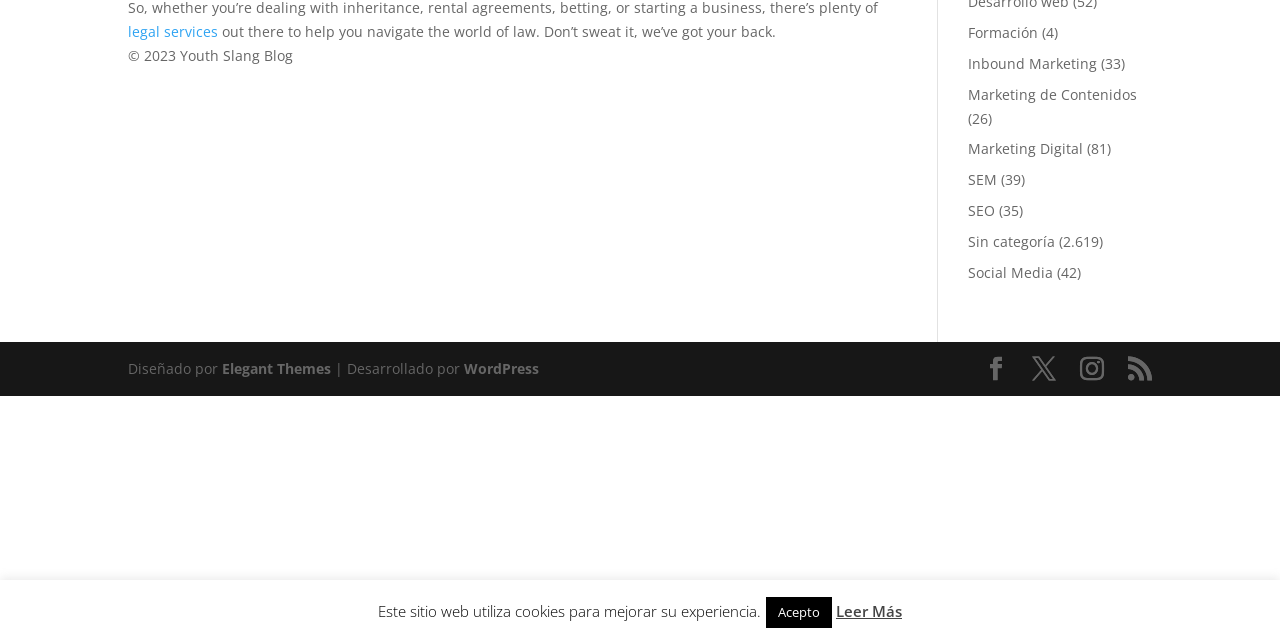Provide the bounding box coordinates of the UI element this sentence describes: "SEM".

[0.756, 0.266, 0.779, 0.296]